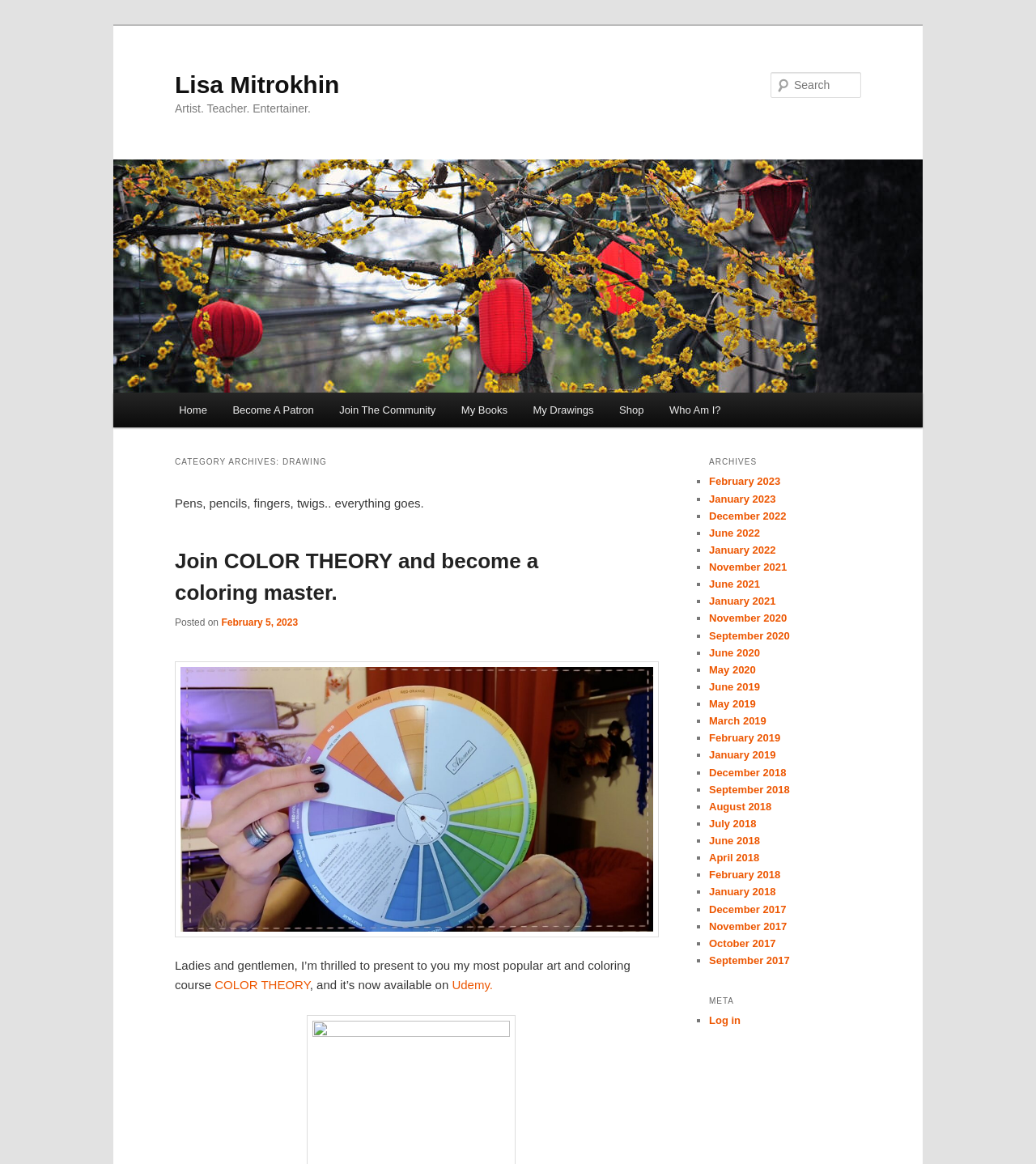Answer the following query concisely with a single word or phrase:
What is the name of the artist?

Lisa Mitrokhin